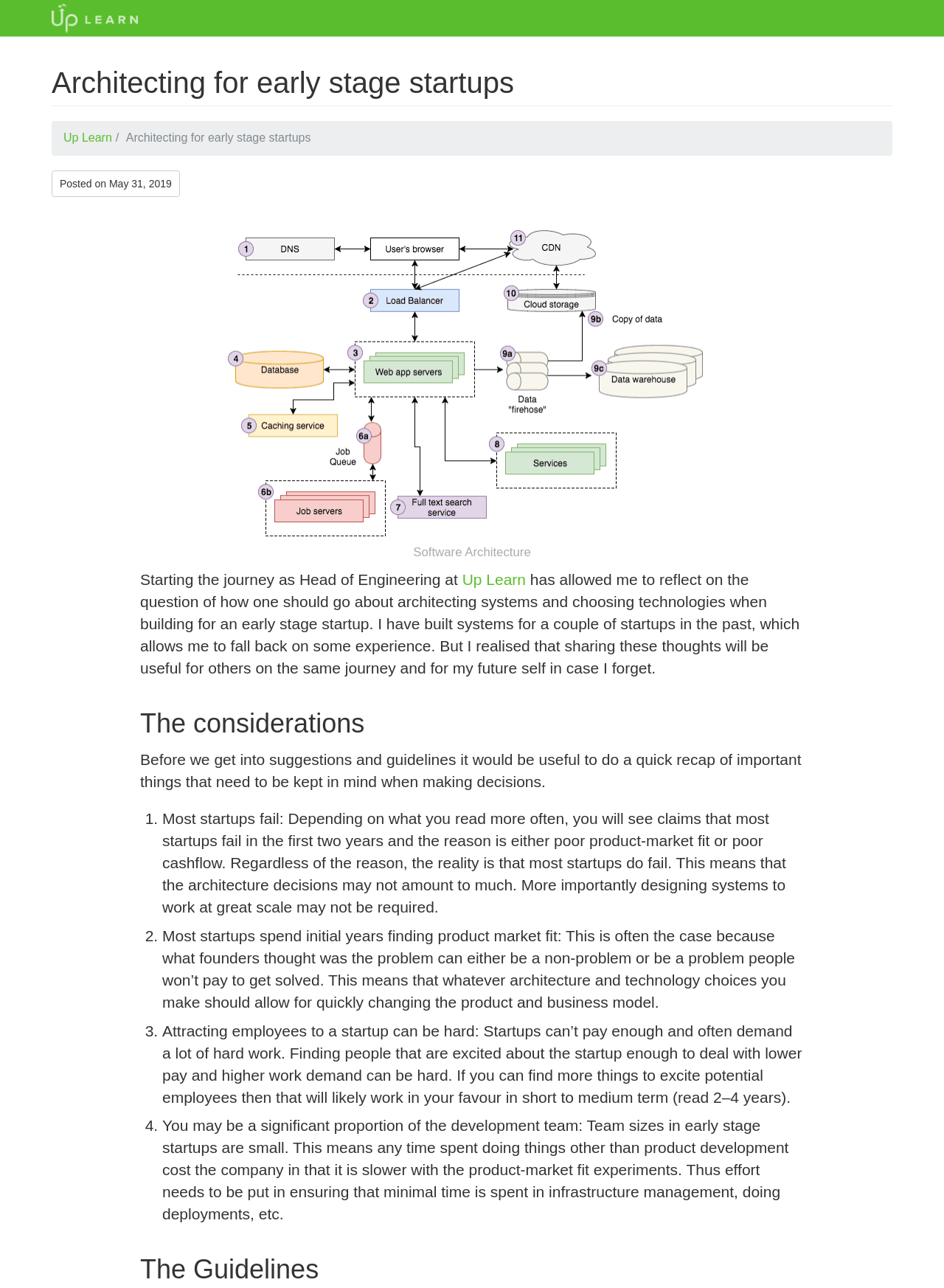What is the author's current role? Look at the image and give a one-word or short phrase answer.

Head of Engineering at Up Learn